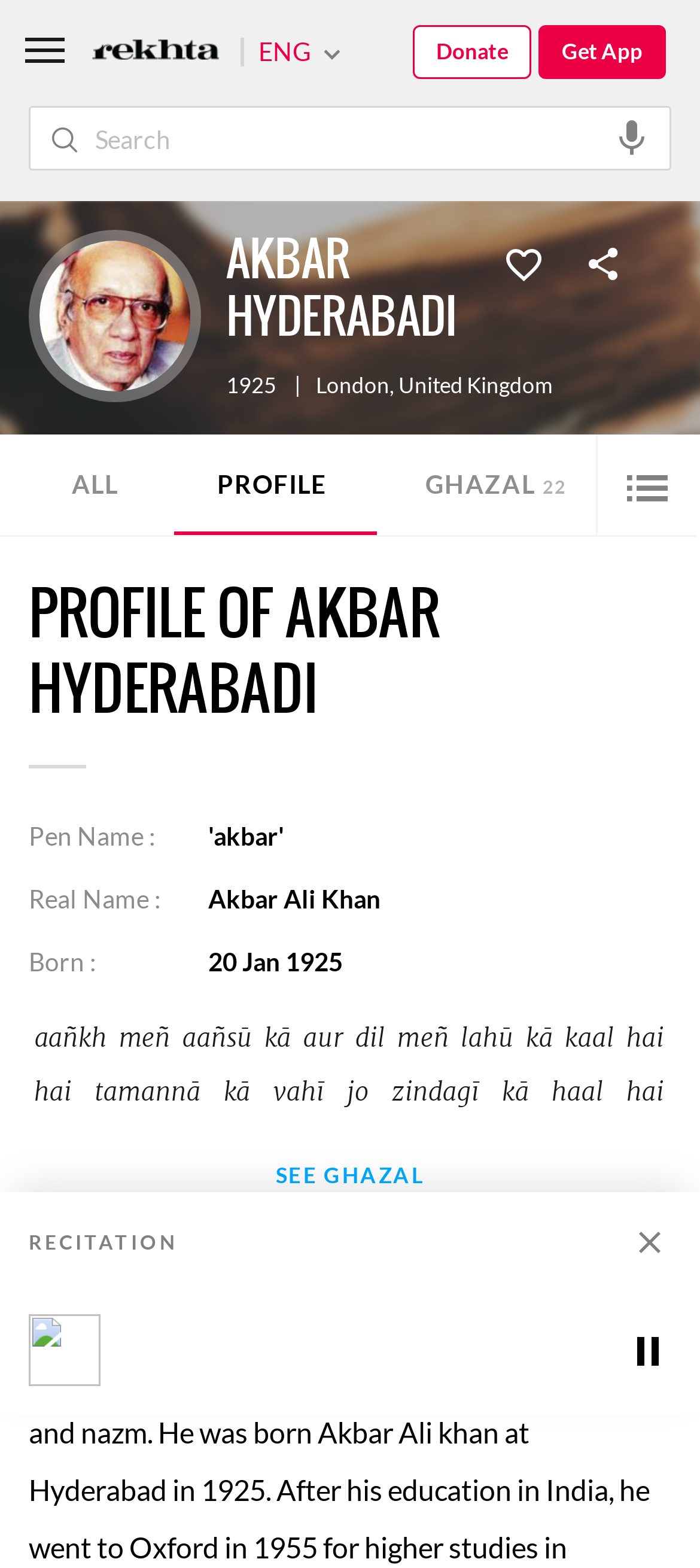Locate the bounding box coordinates of the element I should click to achieve the following instruction: "Search for something".

[0.041, 0.068, 0.959, 0.109]